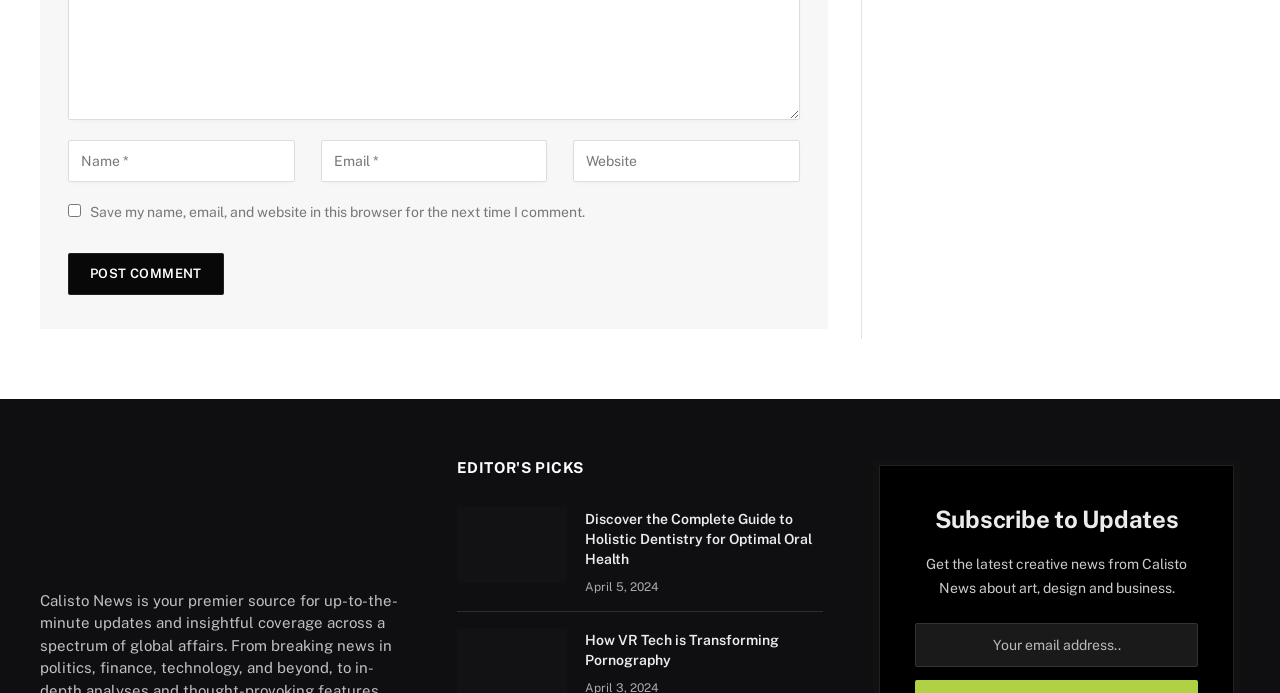What is the topic of the first article?
Could you please answer the question thoroughly and with as much detail as possible?

The first article on the webpage has a heading 'Discover the Complete Guide to Holistic Dentistry for Optimal Oral Health' and a link with the text 'Holistic Dentistry', indicating that the topic of the article is holistic dentistry.